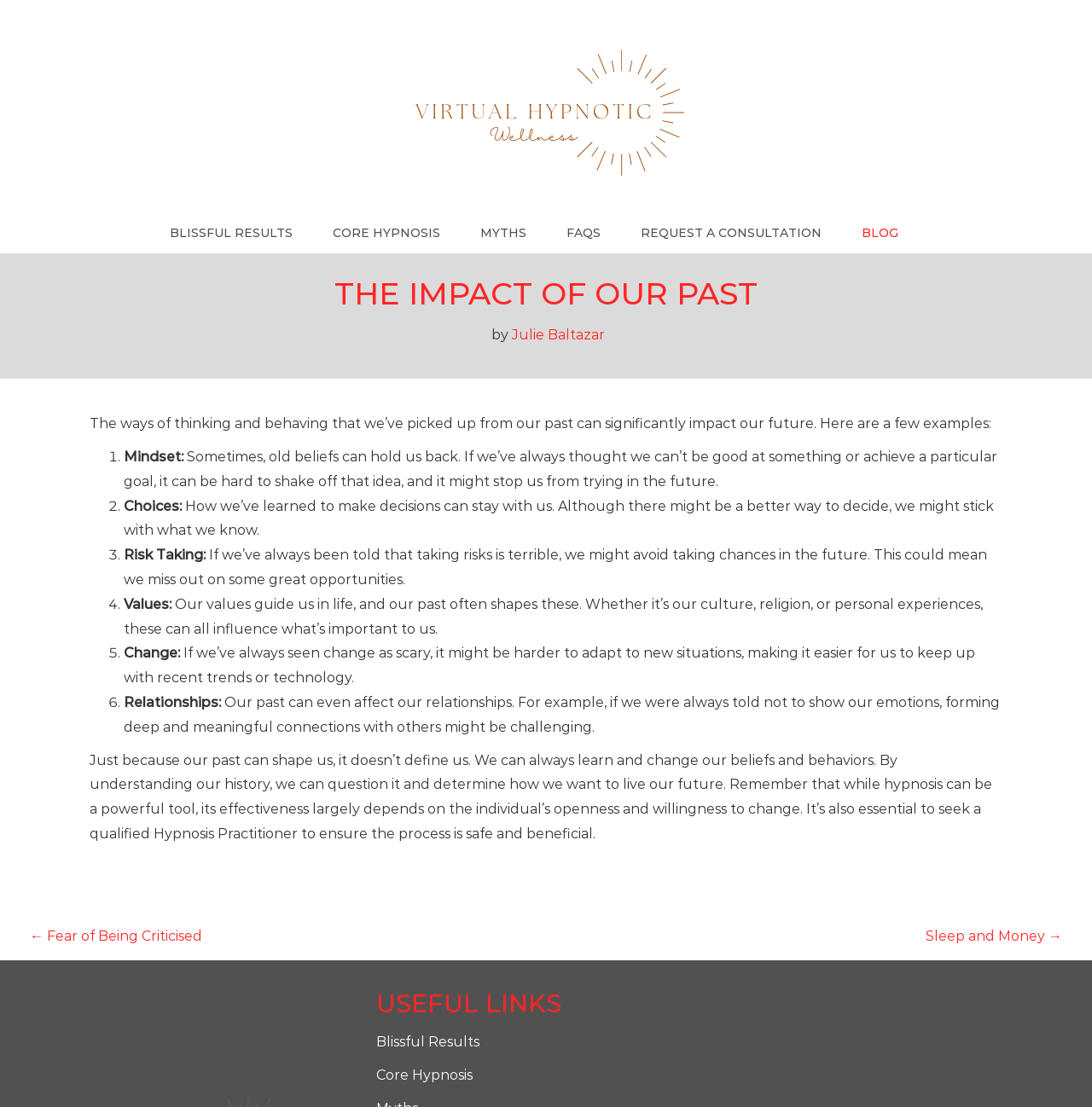Can you identify the bounding box coordinates of the clickable region needed to carry out this instruction: 'Read the article by Julie Baltazar'? The coordinates should be four float numbers within the range of 0 to 1, stated as [left, top, right, bottom].

[0.468, 0.295, 0.554, 0.309]